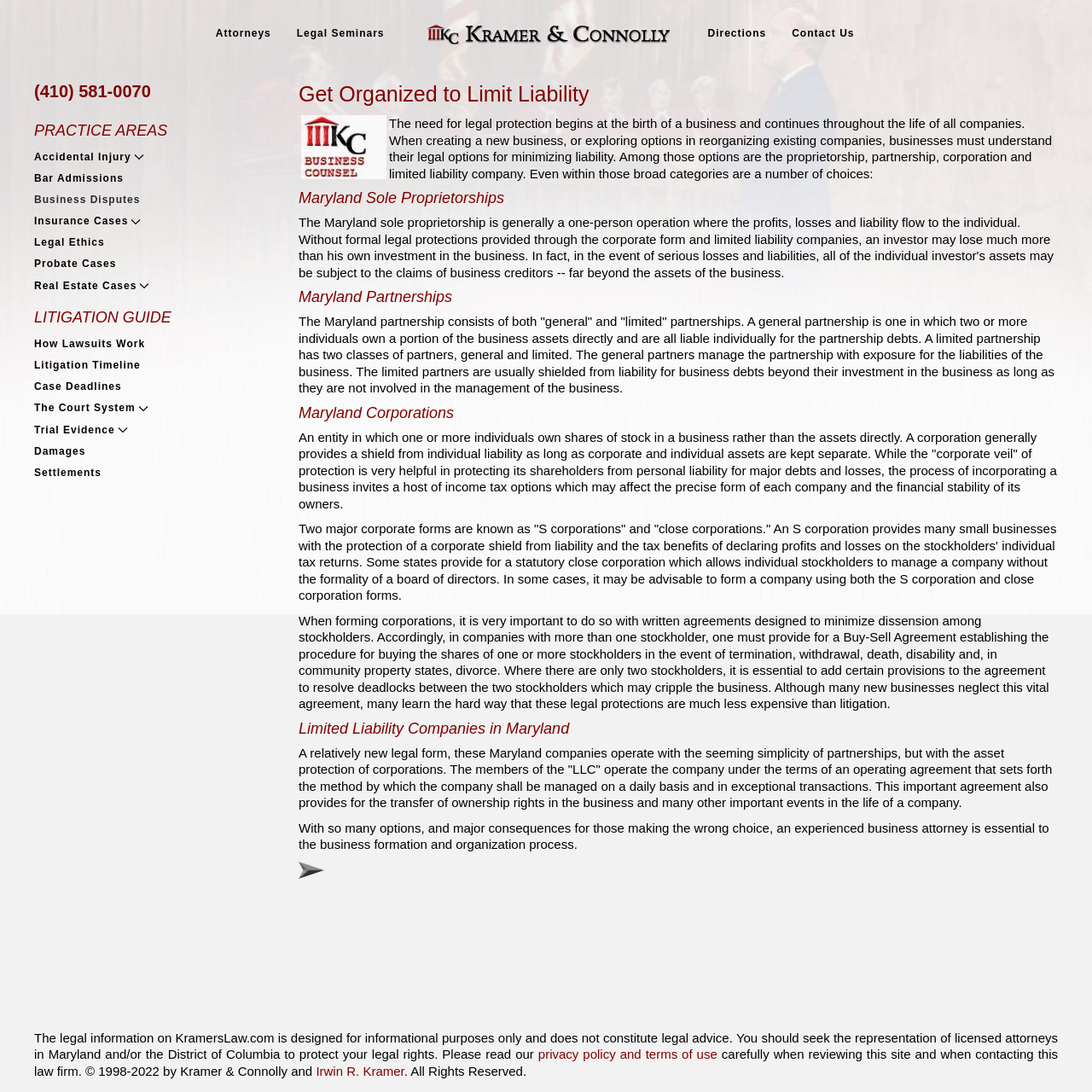Please identify the coordinates of the bounding box that should be clicked to fulfill this instruction: "Click on 'Contact Us'".

[0.713, 0.0, 0.794, 0.062]